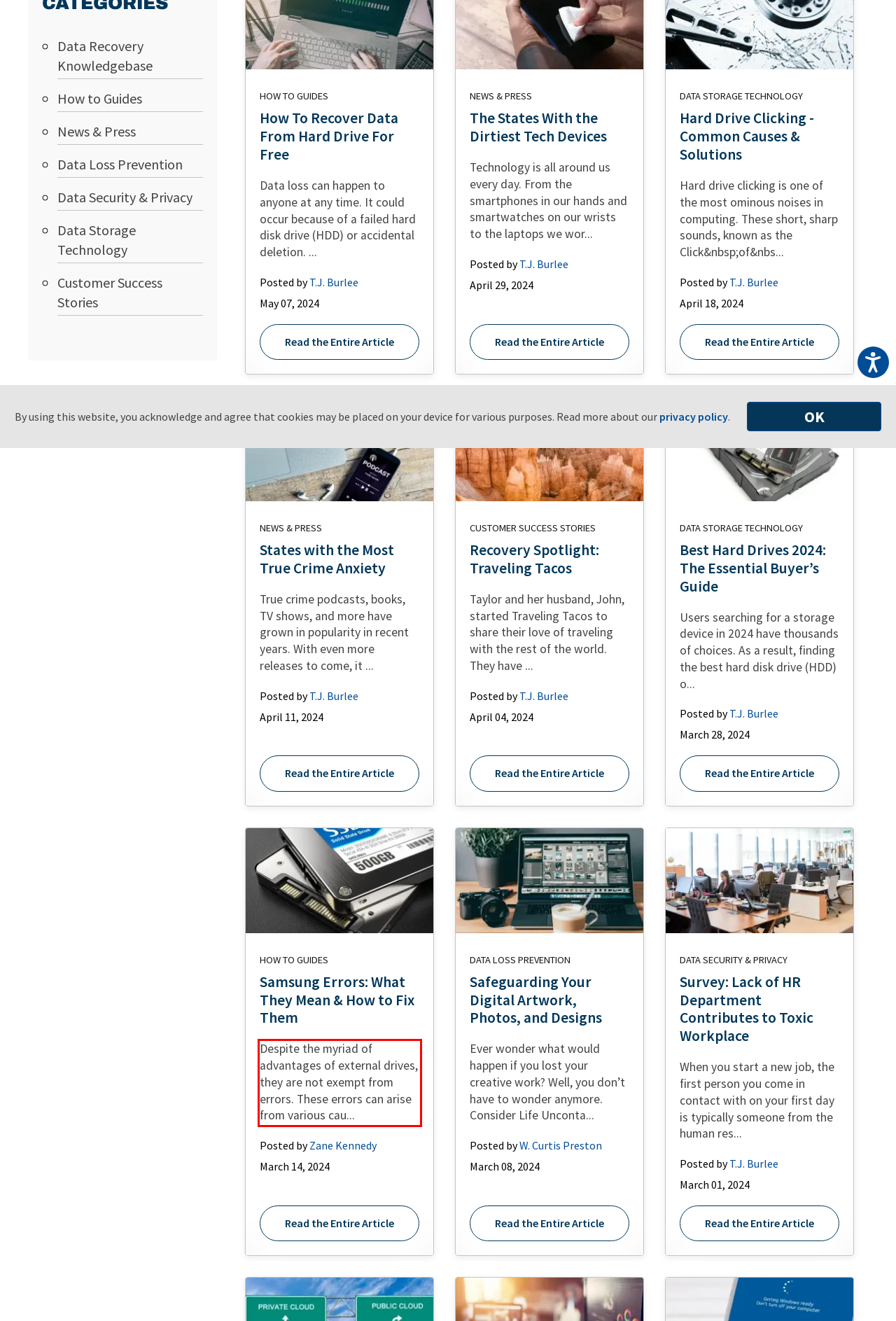Please examine the screenshot of the webpage and read the text present within the red rectangle bounding box.

Despite the myriad of advantages of external drives, they are not exempt from errors. These errors can arise from various cau...